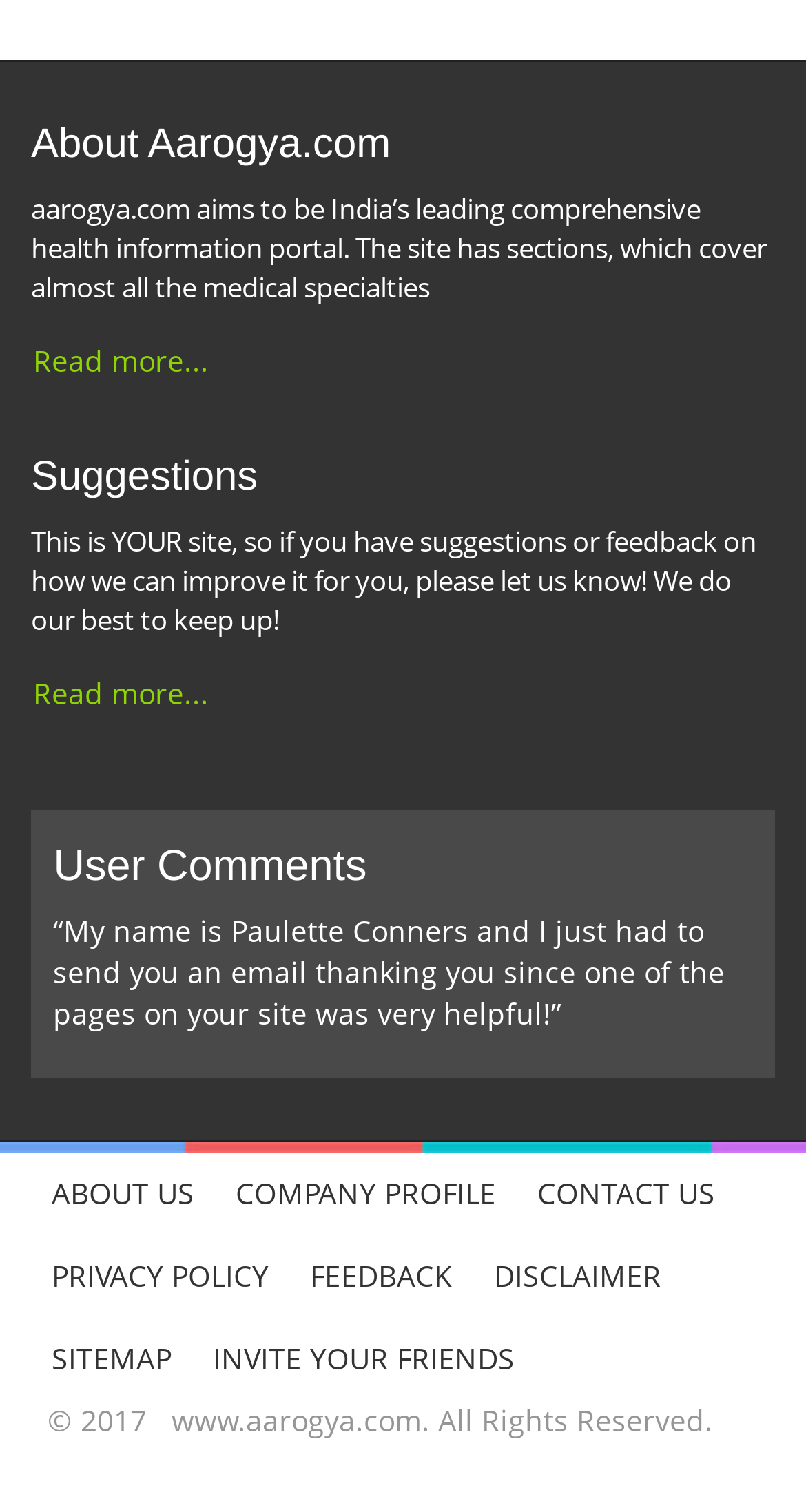Calculate the bounding box coordinates for the UI element based on the following description: "BG: OFF". Ensure the coordinates are four float numbers between 0 and 1, i.e., [left, top, right, bottom].

None